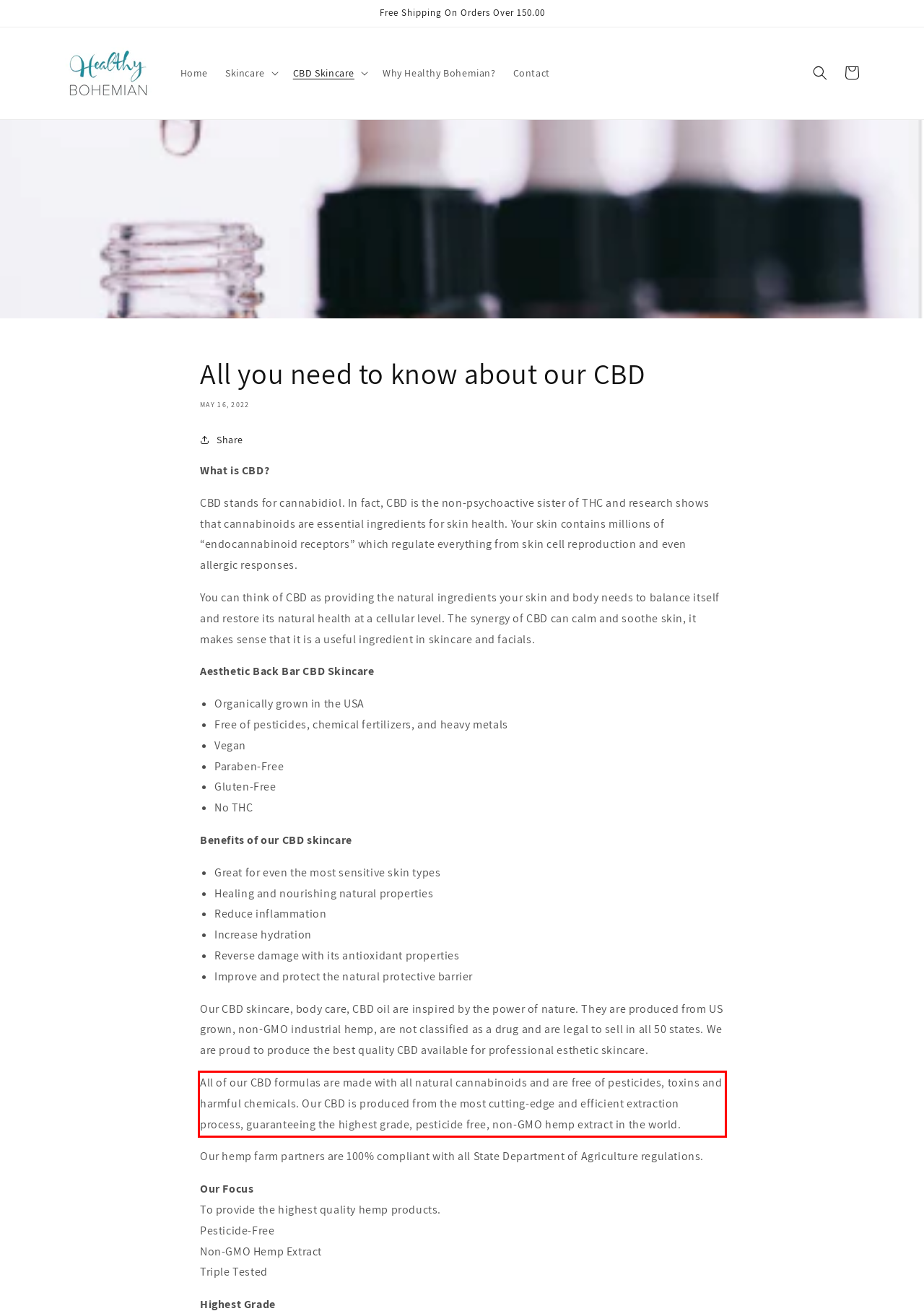Please take the screenshot of the webpage, find the red bounding box, and generate the text content that is within this red bounding box.

All of our CBD formulas are made with all natural cannabinoids and are free of pesticides, toxins and harmful chemicals. Our CBD is produced from the most cutting-edge and efficient extraction process, guaranteeing the highest grade, pesticide free, non-GMO hemp extract in the world.